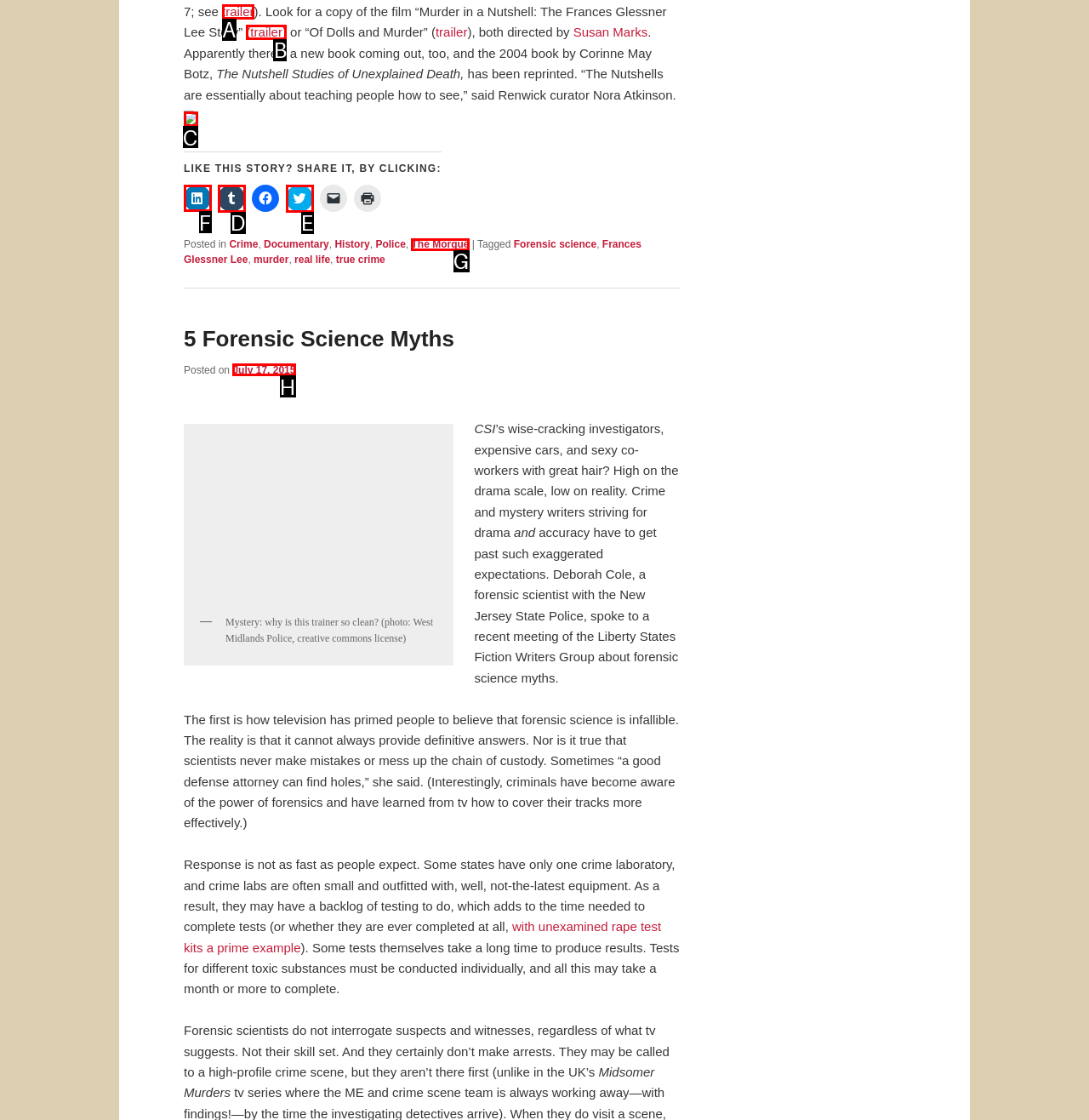Identify the correct UI element to click to follow this instruction: Click to share on LinkedIn
Respond with the letter of the appropriate choice from the displayed options.

F